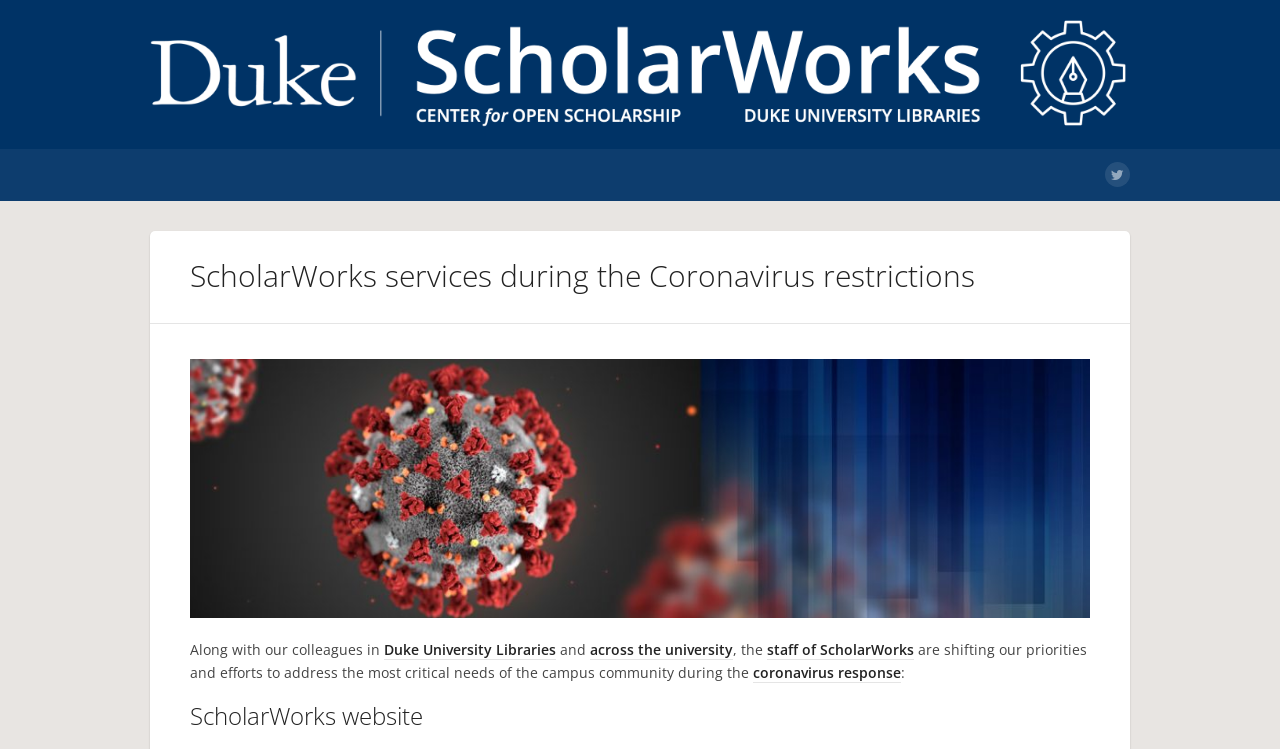Please provide a short answer using a single word or phrase for the question:
What is the name of the service provided?

ScholarWorks